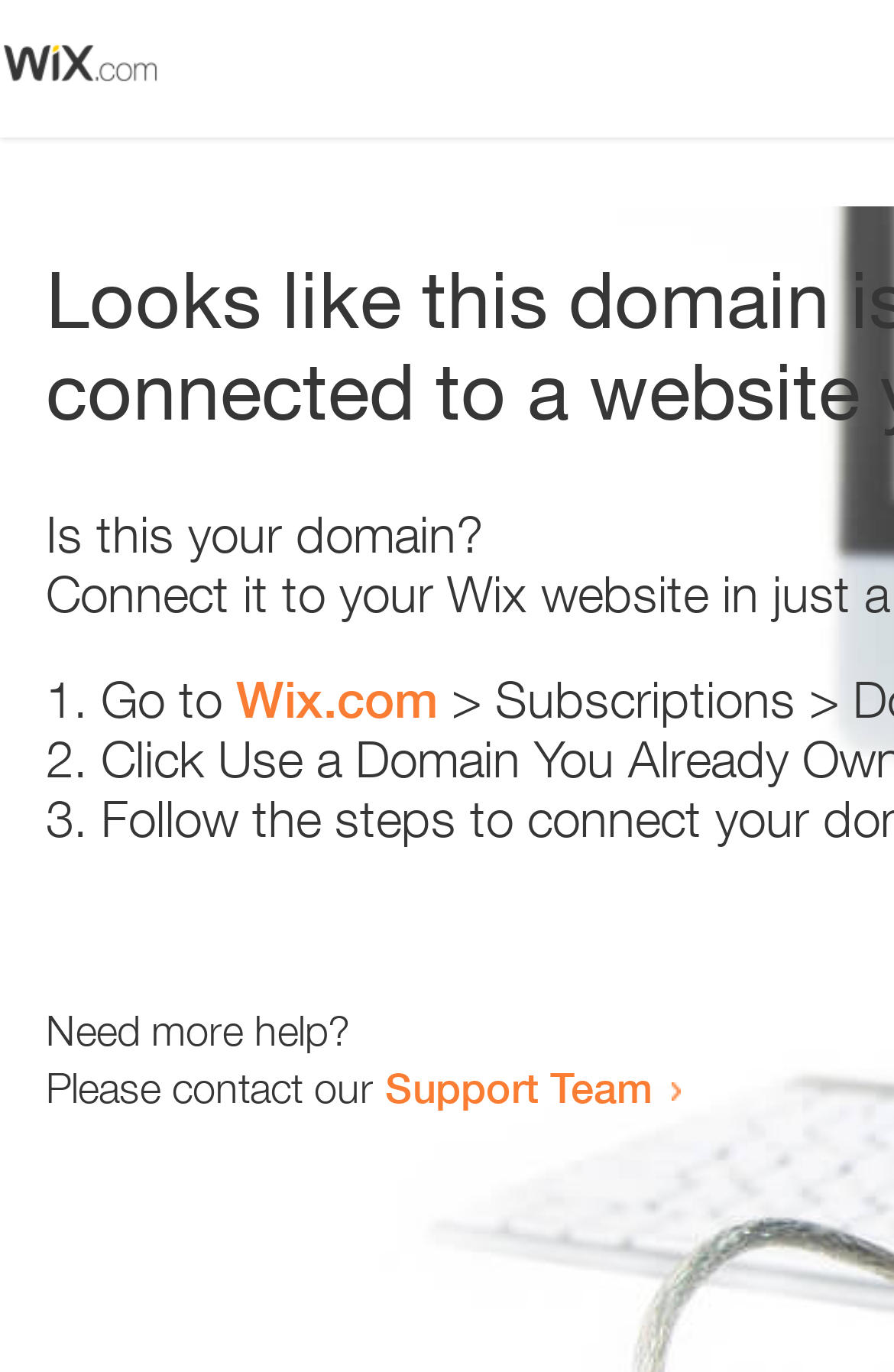Provide the bounding box coordinates for the UI element described in this sentence: "Wix.com". The coordinates should be four float values between 0 and 1, i.e., [left, top, right, bottom].

[0.264, 0.488, 0.49, 0.531]